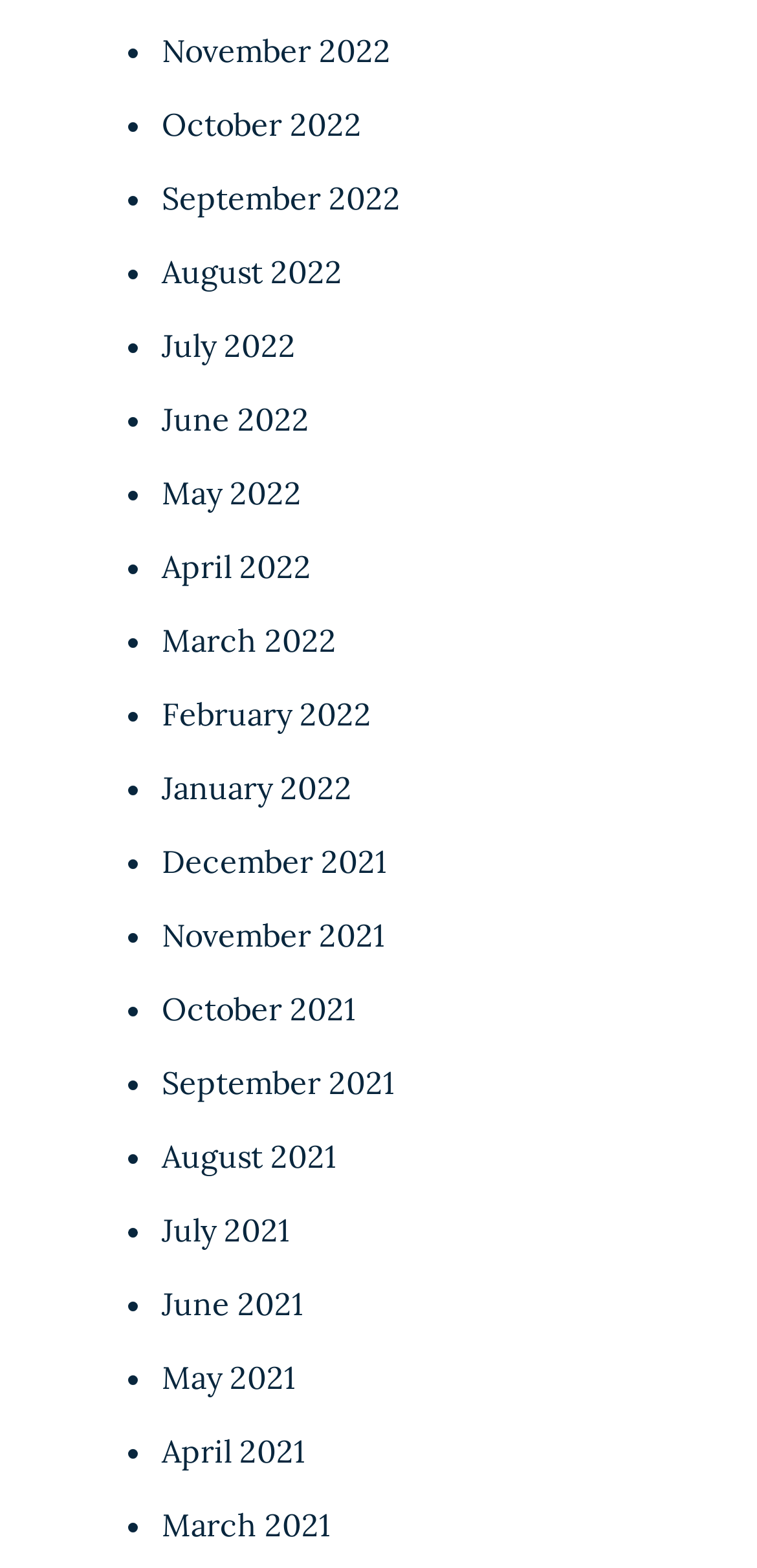Use one word or a short phrase to answer the question provided: 
How many months are listed?

24